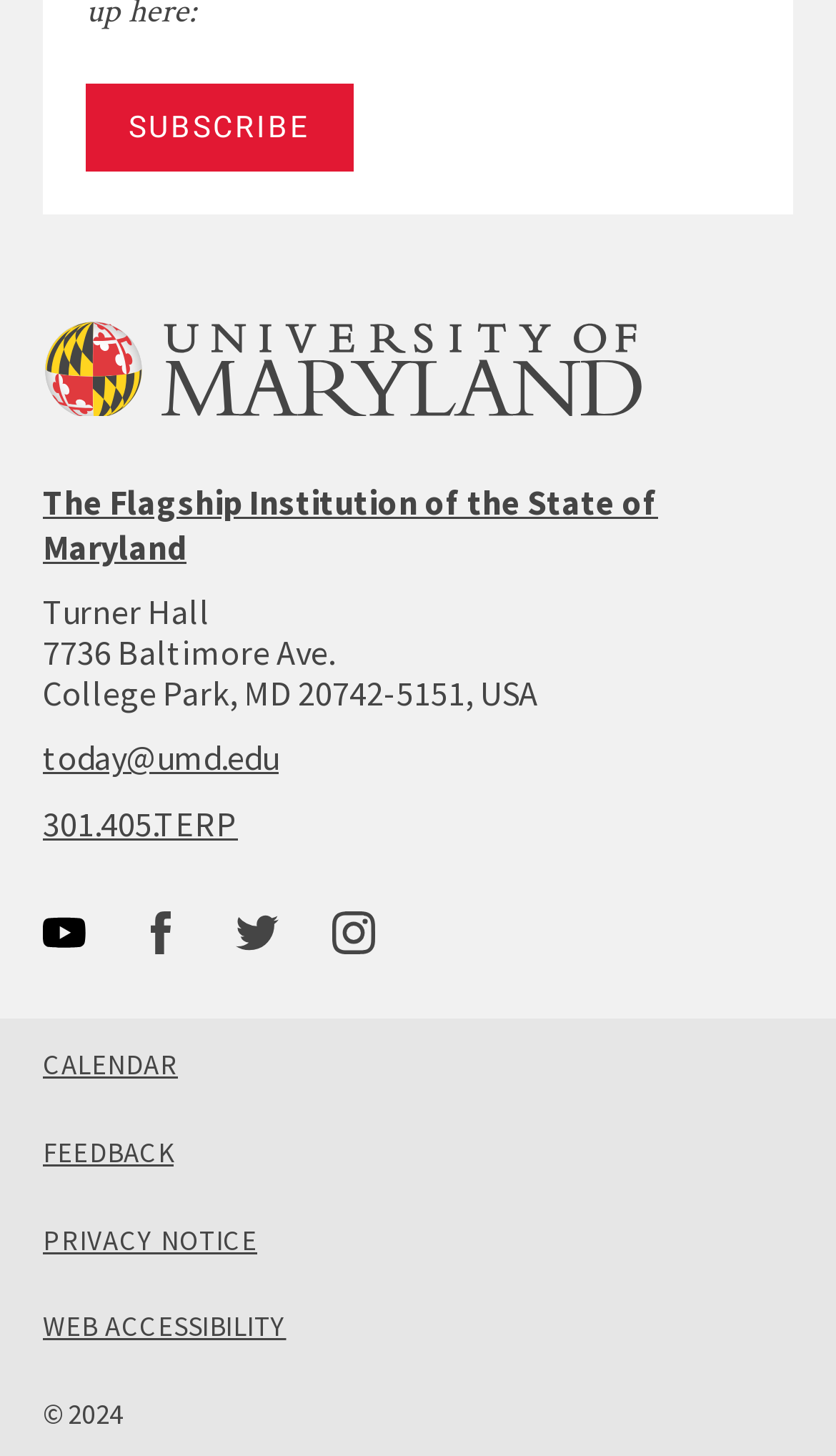What is the university's logo?
Please provide a detailed and comprehensive answer to the question.

I found an image element with the description 'university of maryland logo' at coordinates [0.051, 0.221, 0.769, 0.286], which suggests that it is the university's logo.